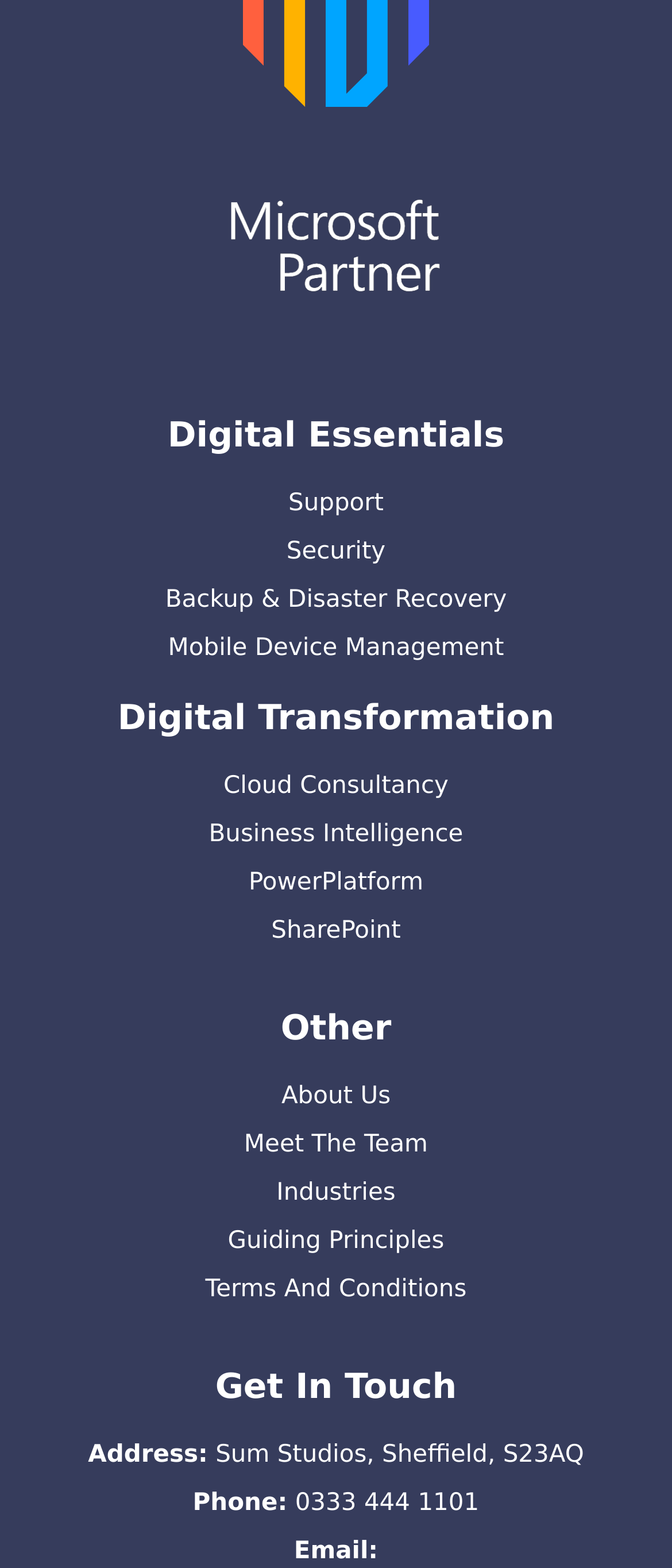Please find the bounding box coordinates of the section that needs to be clicked to achieve this instruction: "click on Support".

[0.175, 0.31, 0.825, 0.332]